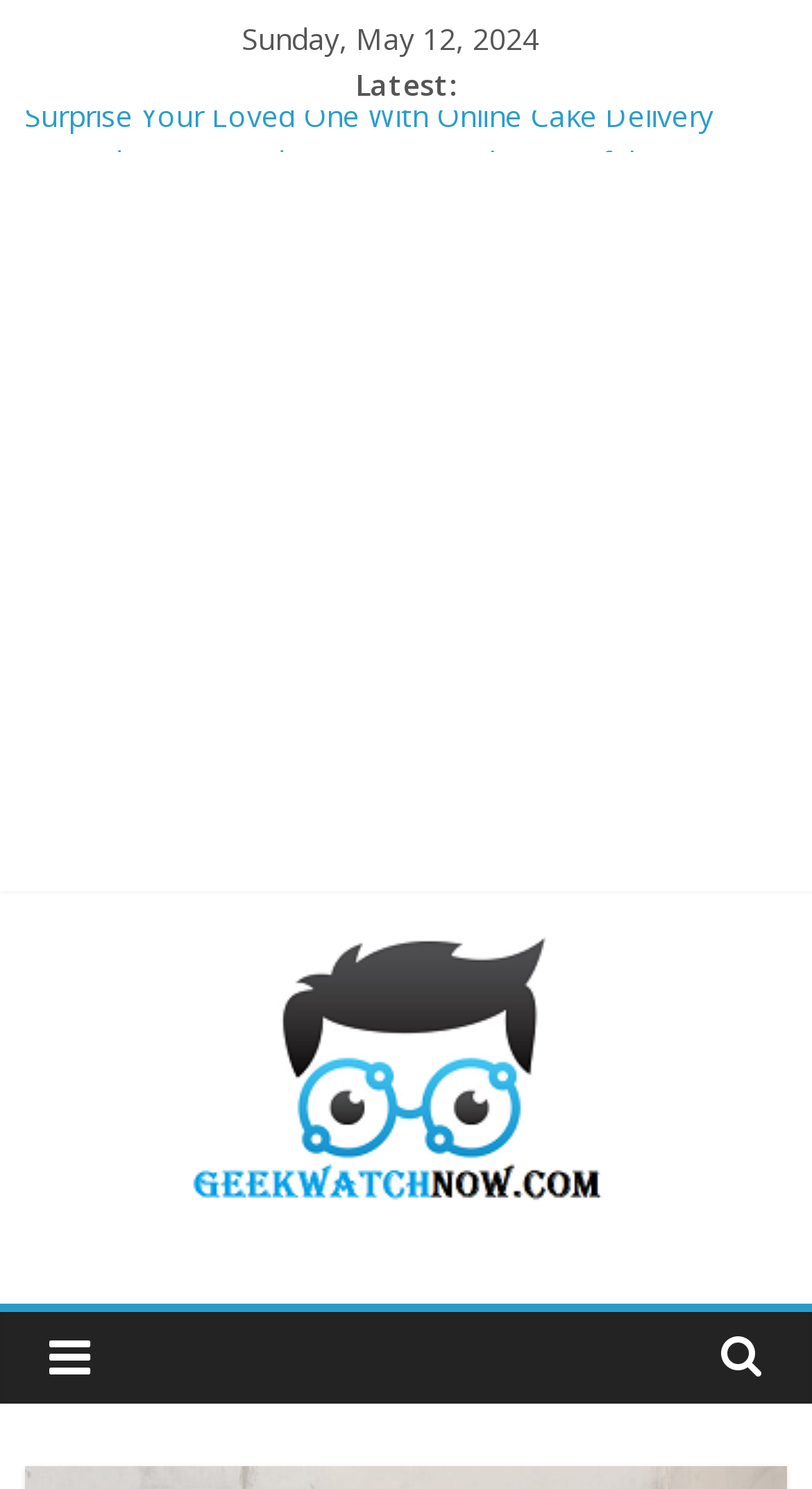Use a single word or phrase to answer this question: 
What is the date of the latest update?

Sunday, May 12, 2024